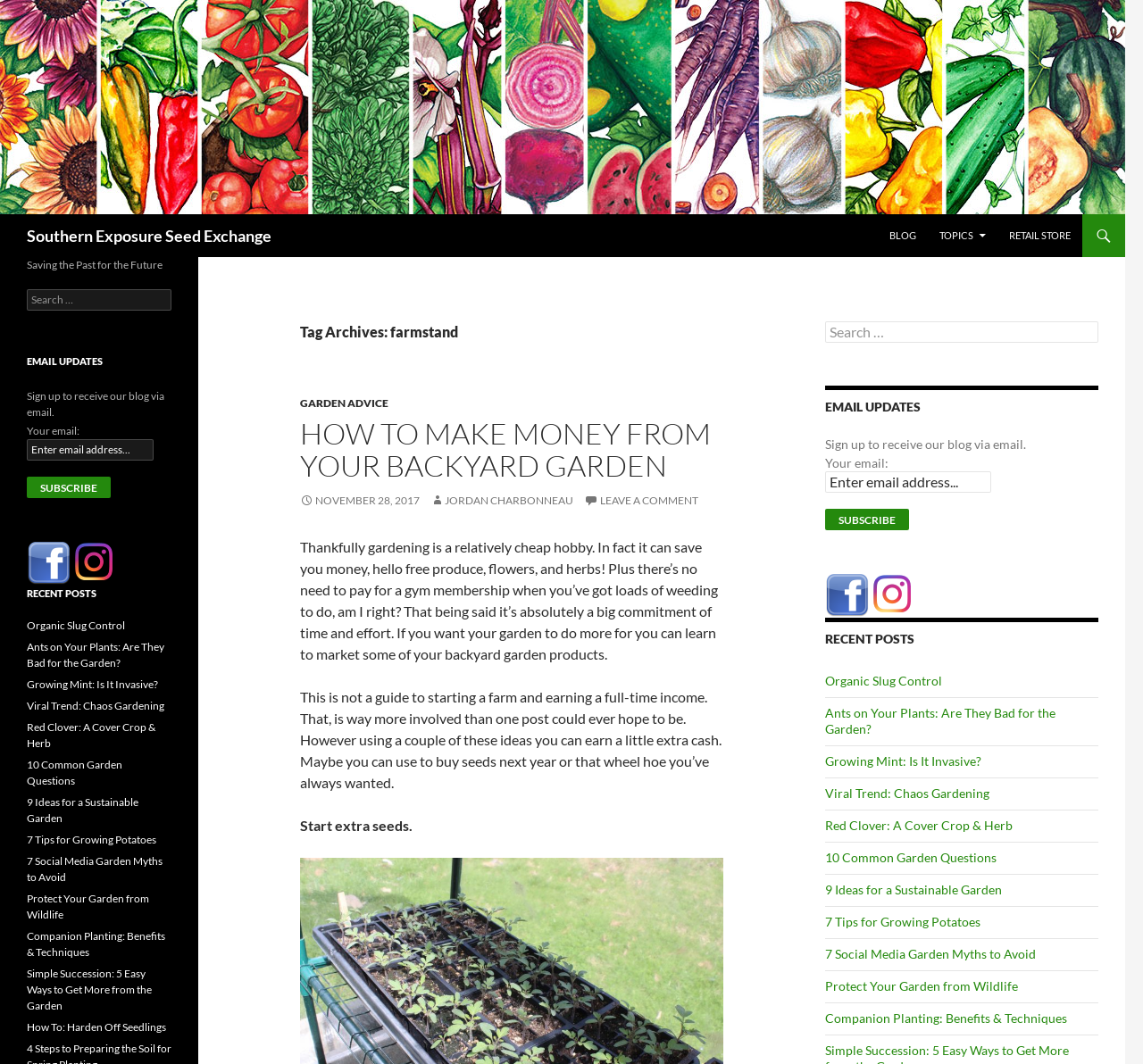What is the category of the blog post 'Organic Slug Control'?
From the details in the image, answer the question comprehensively.

The blog post 'Organic Slug Control' is listed under the 'RECENT POSTS' section, and its content is related to gardening. Therefore, it can be inferred that the category of this blog post is 'Garden advice'.